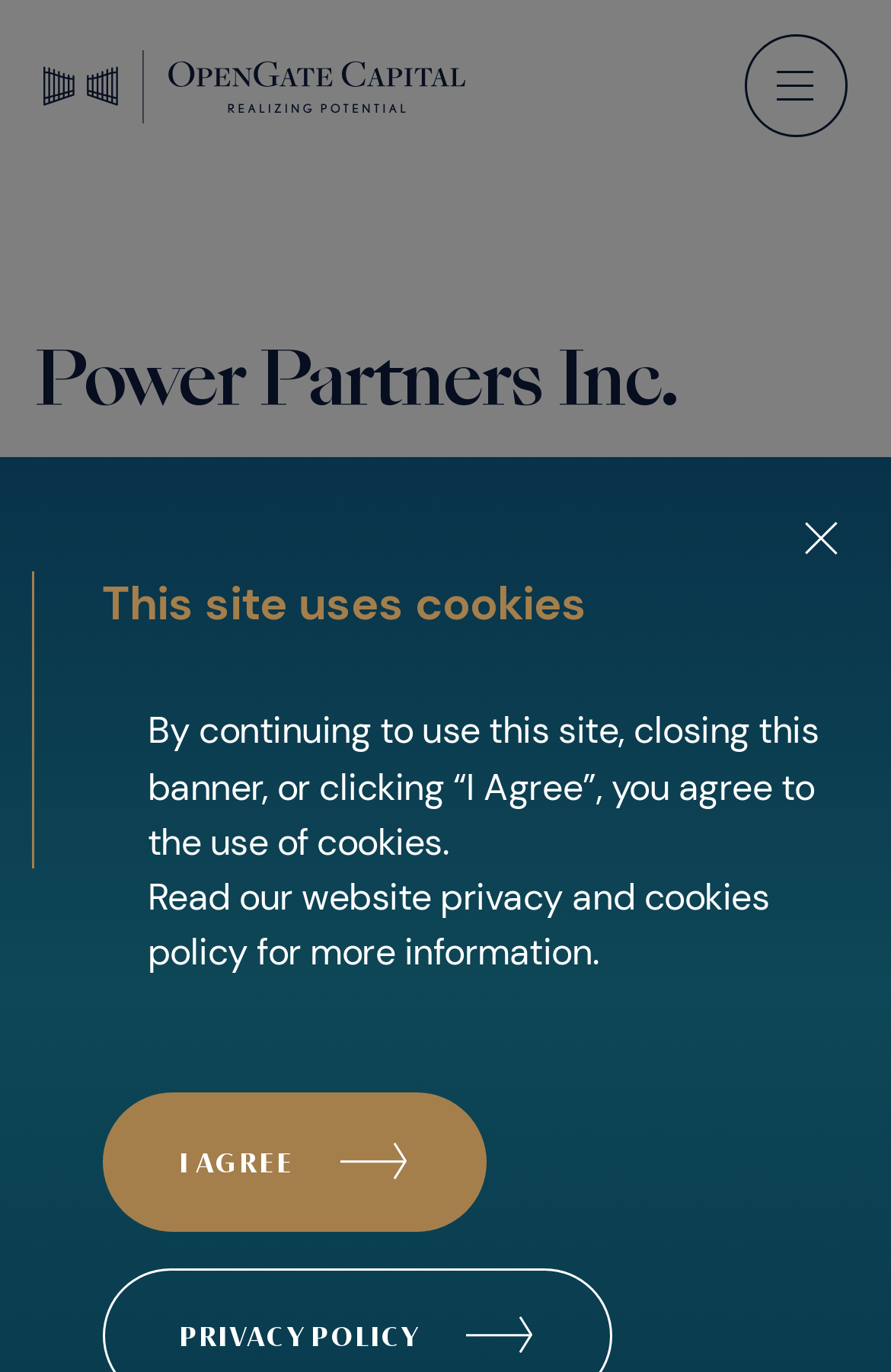What is the purpose of the button at the bottom right? Based on the screenshot, please respond with a single word or phrase.

Scroll To Top